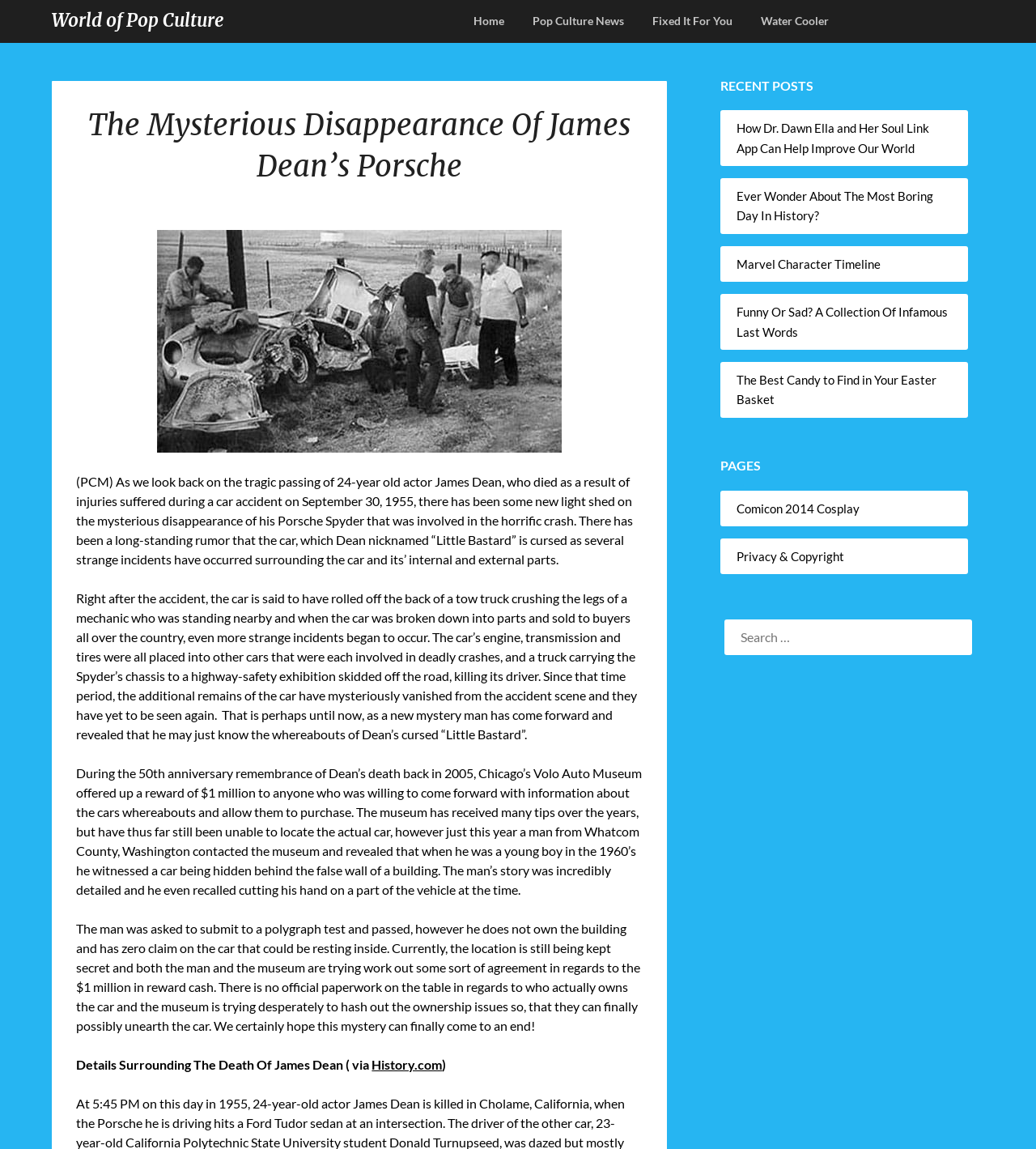Please determine the bounding box coordinates of the element to click on in order to accomplish the following task: "Read more about 'James Dean'". Ensure the coordinates are four float numbers ranging from 0 to 1, i.e., [left, top, right, bottom].

[0.074, 0.2, 0.62, 0.394]